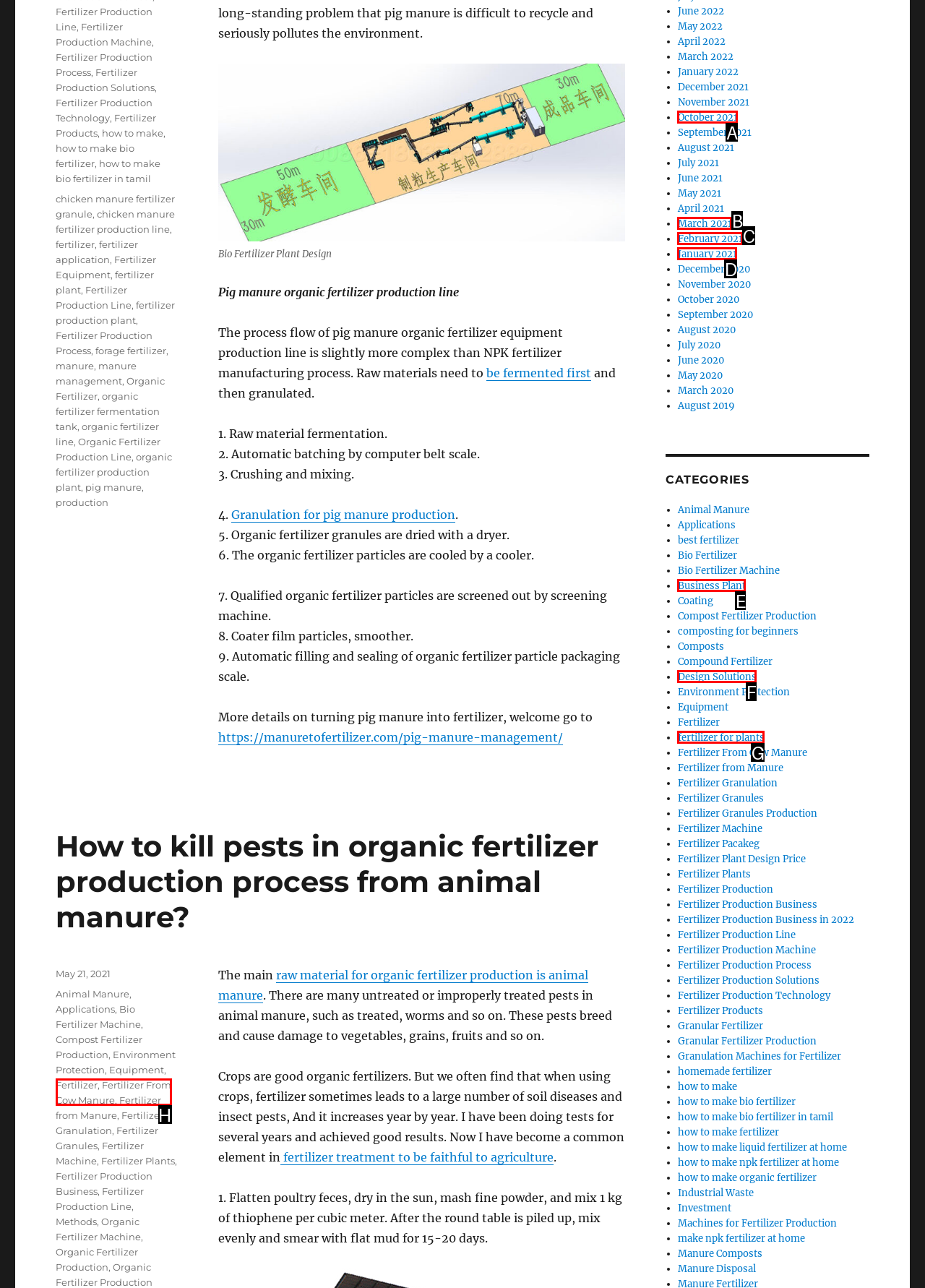Select the option that aligns with the description: October 2021
Respond with the letter of the correct choice from the given options.

A